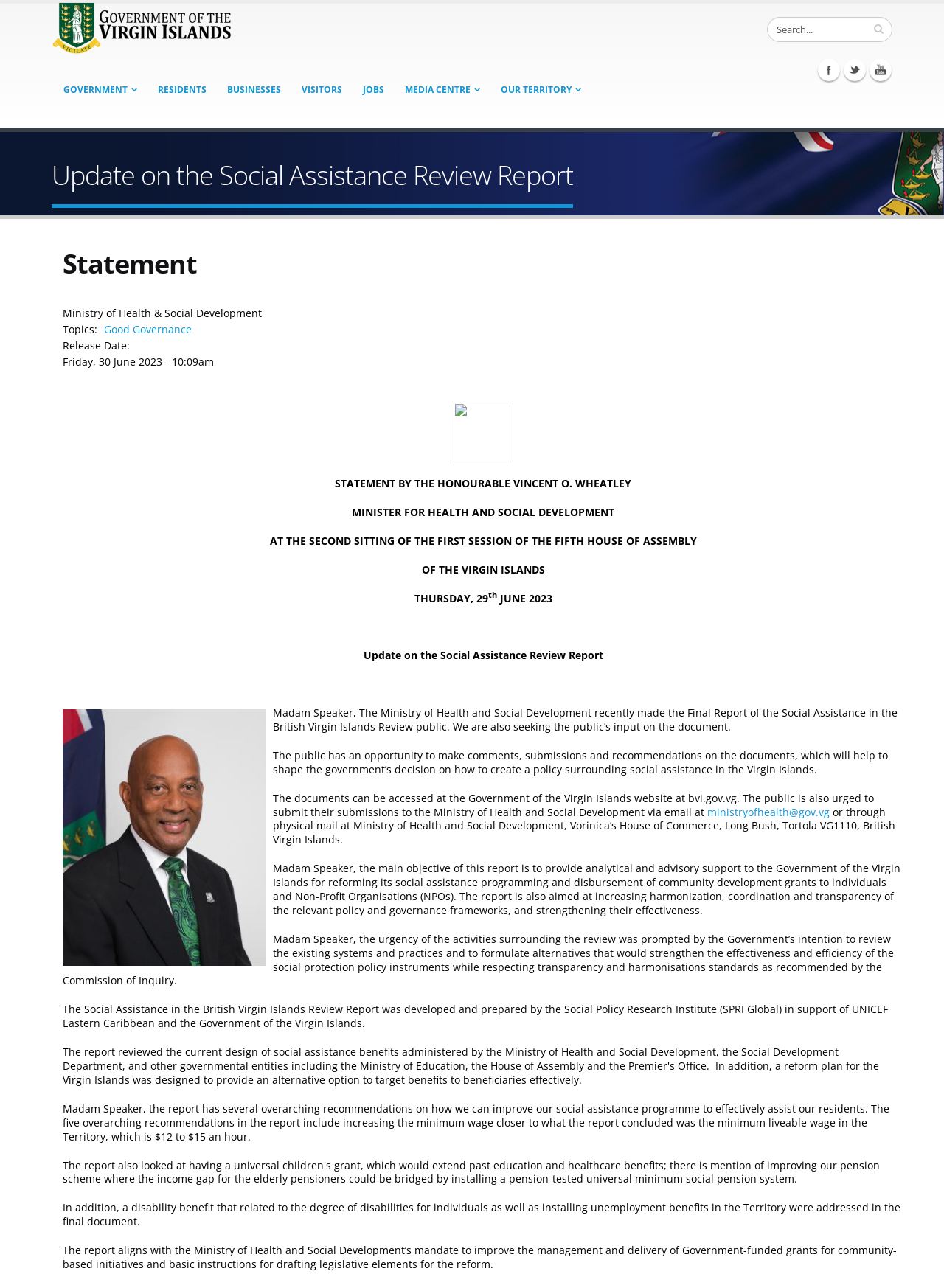What is the minimum liveable wage in the Territory?
Please respond to the question with a detailed and thorough explanation.

I found the answer by reading the text 'increasing the minimum wage closer to what the report concluded was the minimum liveable wage in the Territory, which is $12 to $15 an hour' which provides the minimum liveable wage.